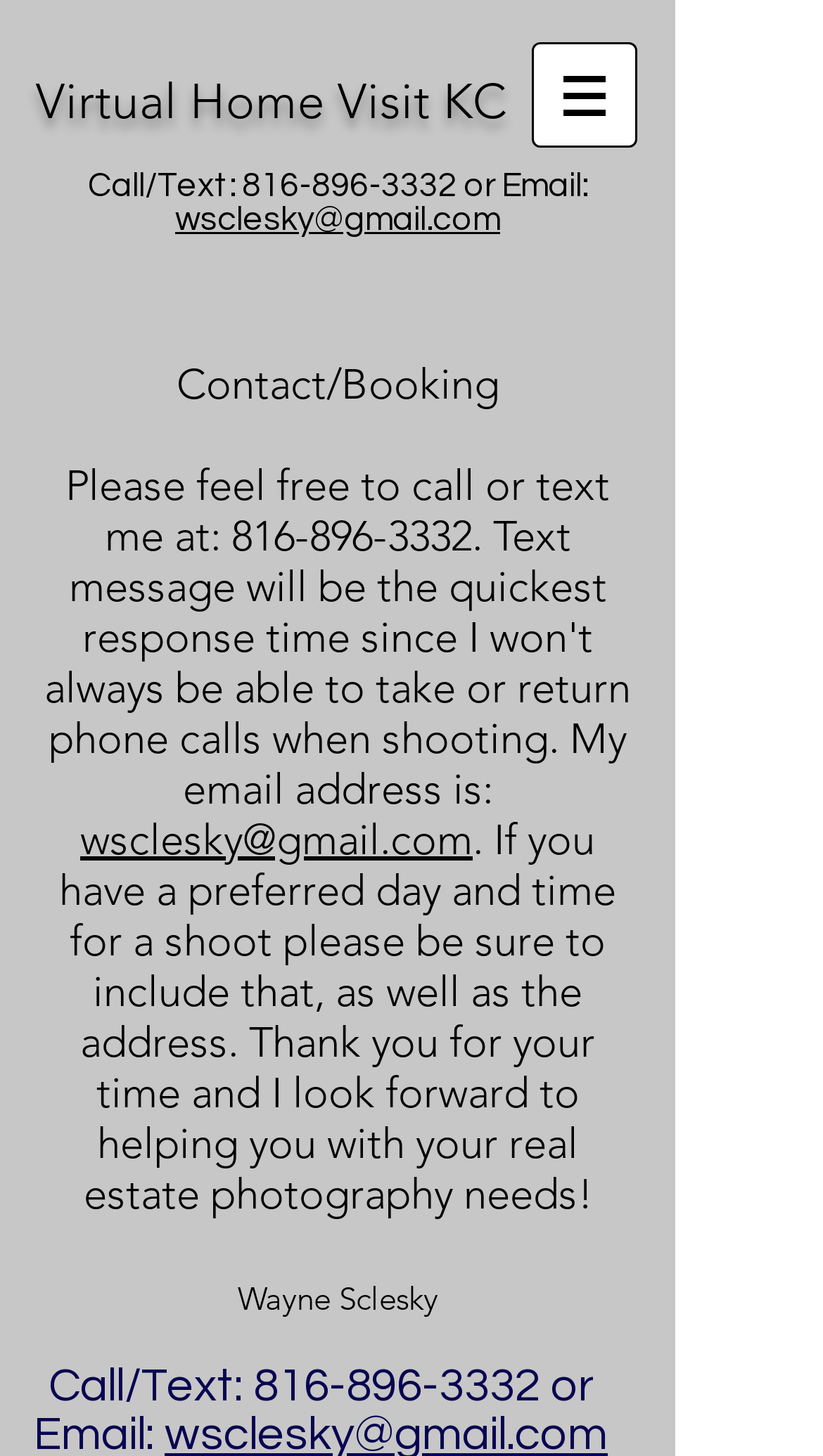Generate the text content of the main headline of the webpage.

Virtual Home Visit KC